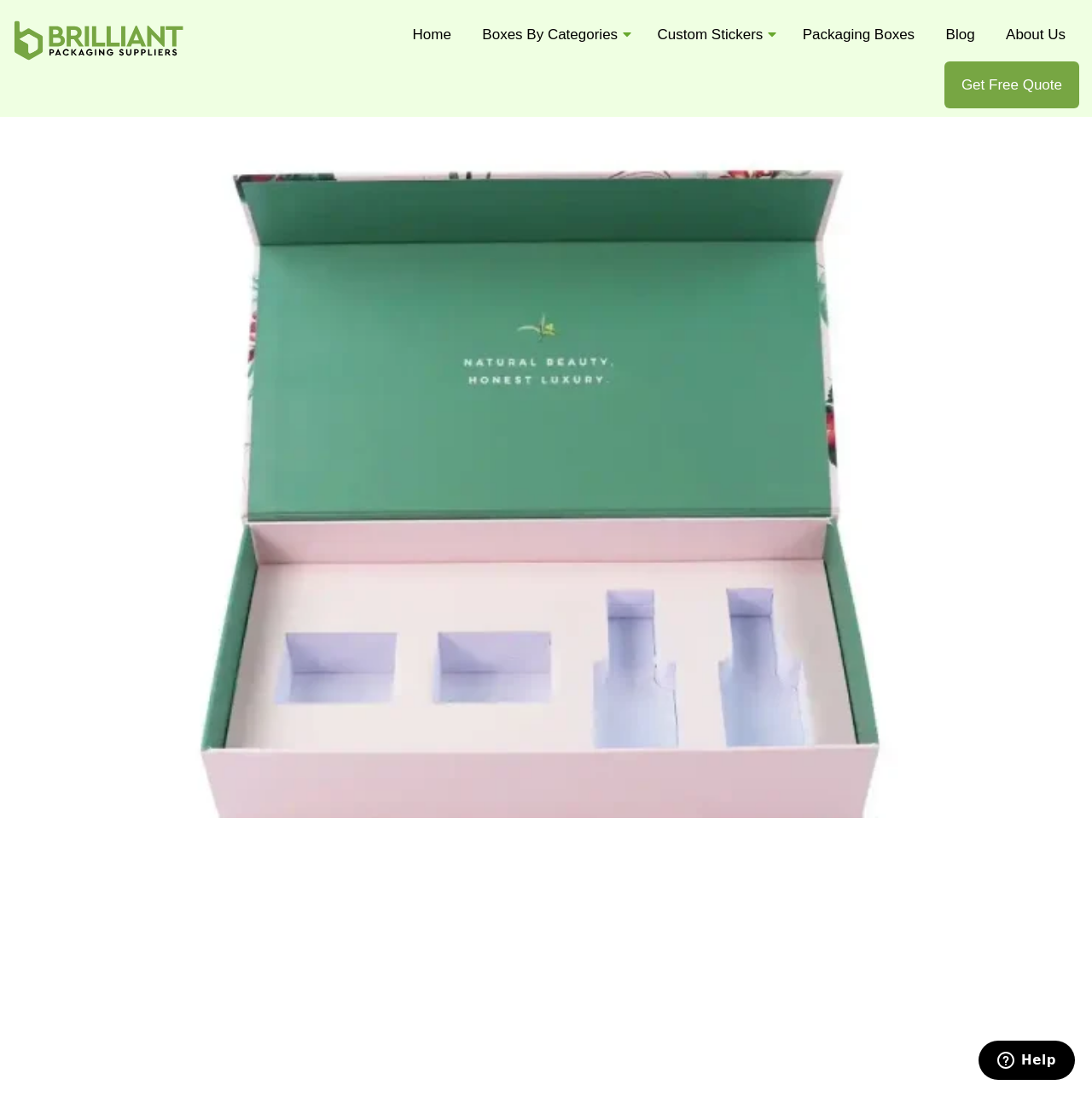Determine the coordinates of the bounding box that should be clicked to complete the instruction: "Visit the About page". The coordinates should be represented by four float numbers between 0 and 1: [left, top, right, bottom].

None